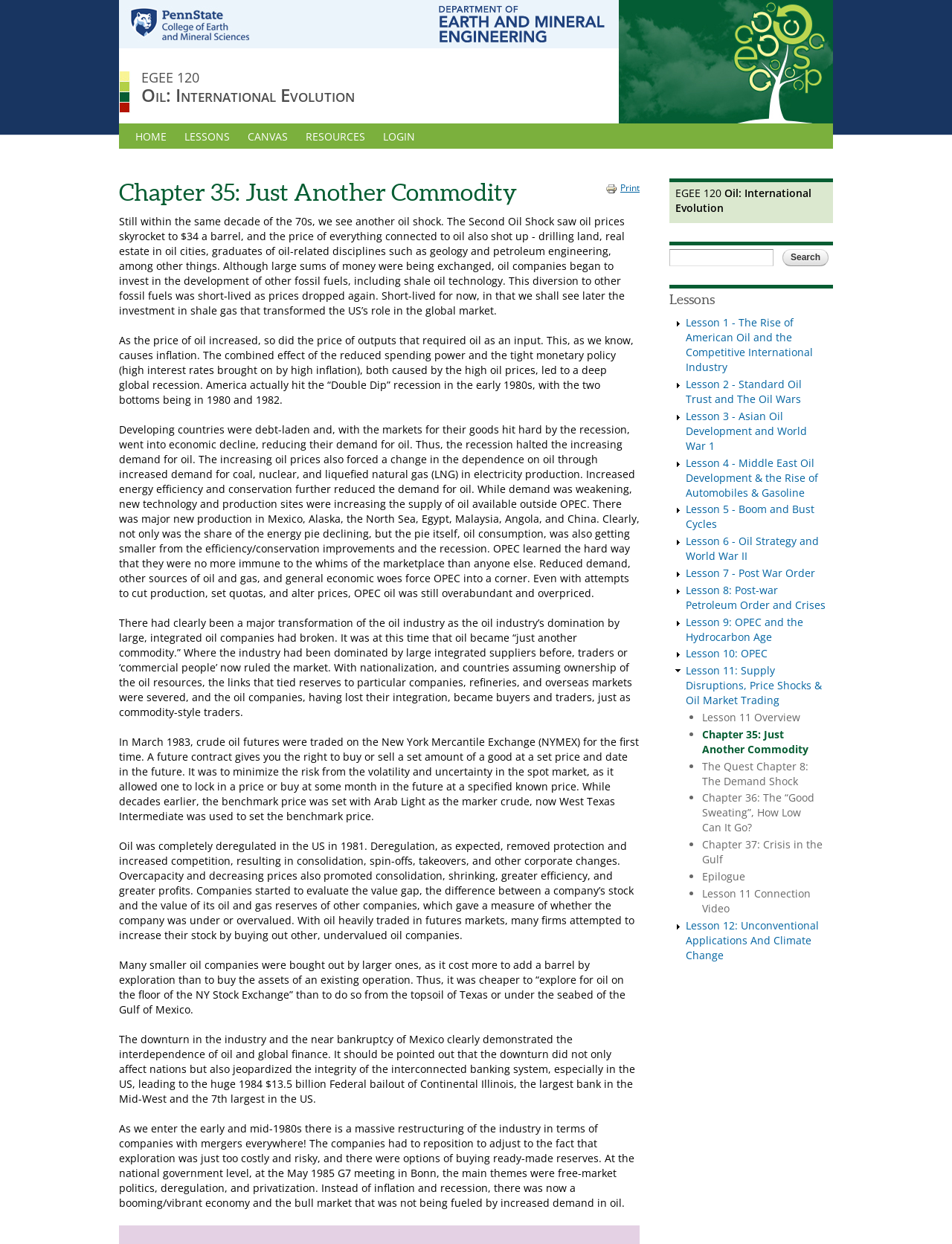Provide a brief response using a word or short phrase to this question:
What is the course name of this webpage?

EGEE 120: Oil: International Evolution